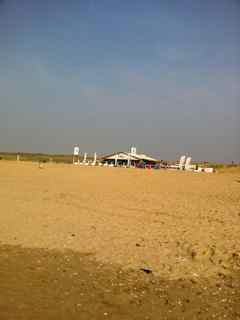Elaborate on the elements present in the image.

The image captures a scenic beach view featuring a sandy shoreline leading up to a beach restaurant. The restaurant, characterized by its light-colored structure and outdoor seating, is nestled against a backdrop of clear blue skies. In the foreground, the fine grains of sand transition seamlessly to the water's edge, hinting at a serene coastal environment. This picturesque setting invites visitors to enjoy a leisurely day by the beach, with the promise of delicious meals and a relaxing atmosphere, possibly accompanied by the sound of gentle waves and seabirds in the distance. Ideal for vacationers seeking both culinary delights and natural beauty, this location is a perfect spot to unwind and savor the seaside experience.